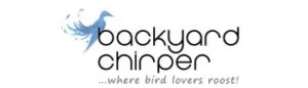Give a comprehensive caption for the image.

The image features the logo for "backyard chirper," a brand dedicated to bird enthusiasts. The design showcases a stylized blue bird in flight, symbolizing freedom and nature, alongside the brand name in a playful, modern font. Below the name, the tagline "...where bird lovers roost!" reinforces the welcoming and community-oriented spirit of the brand, appealing to those passionate about birdwatching and feeding. This logo reflects the essence of a space that celebrates the joys of nature and birdwatching, inviting customers to explore their offerings.